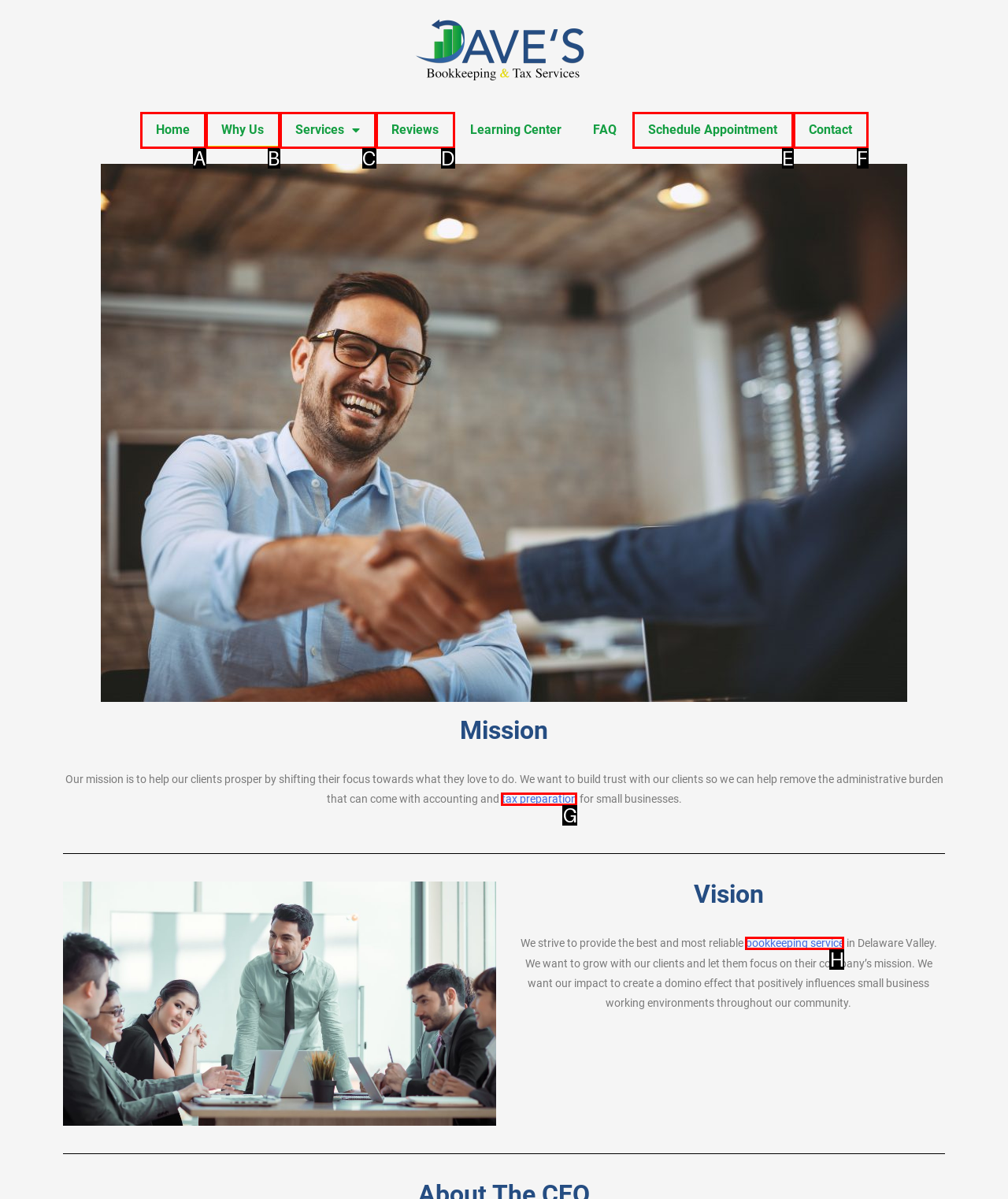Which option is described as follows: Schedule Appointment
Answer with the letter of the matching option directly.

E